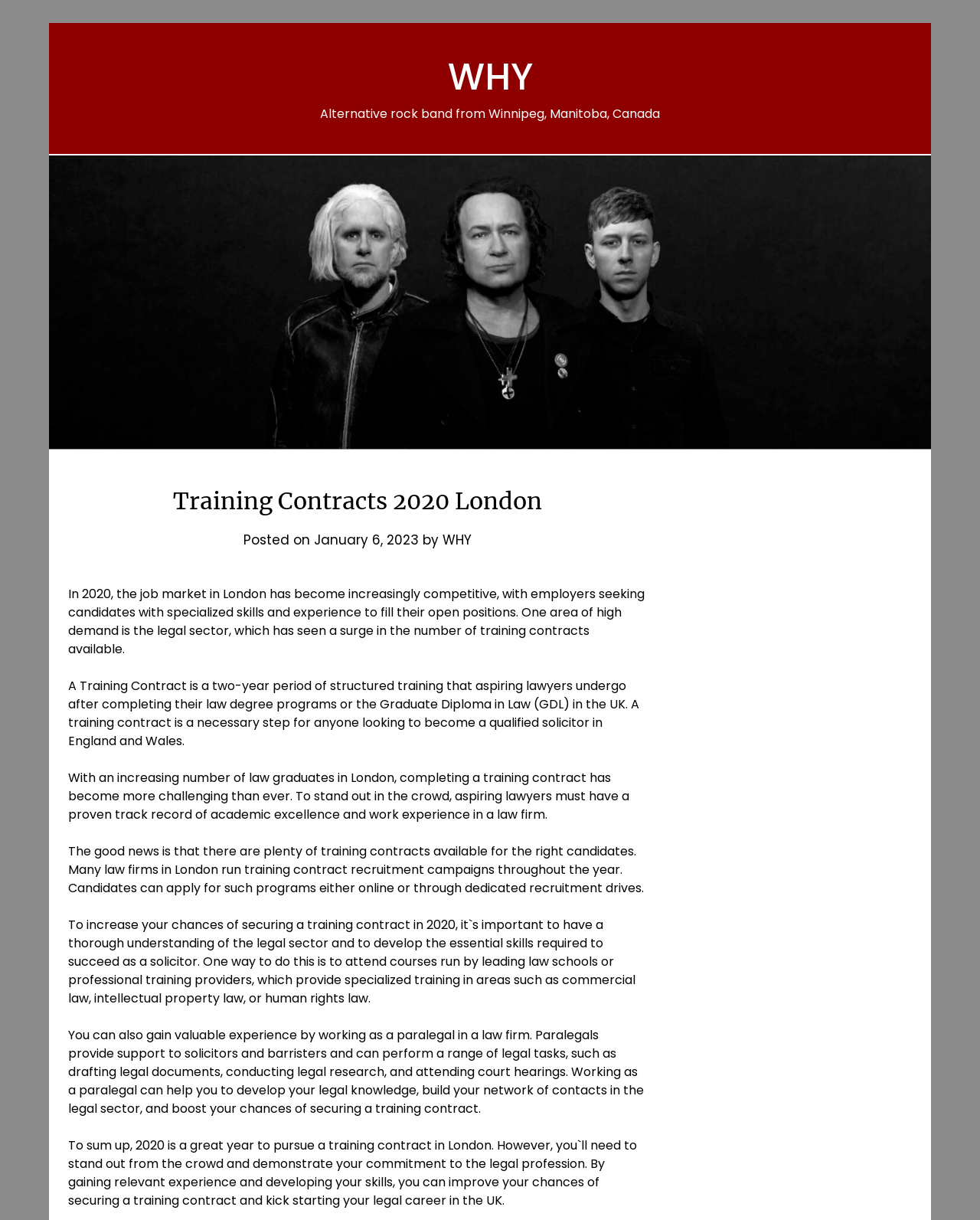What is the purpose of attending courses run by leading law schools?
Provide an in-depth answer to the question, covering all aspects.

According to the webpage, attending courses run by leading law schools or professional training providers can help aspiring lawyers to develop the essential skills required to succeed as a solicitor, such as commercial law, intellectual property law, or human rights law.